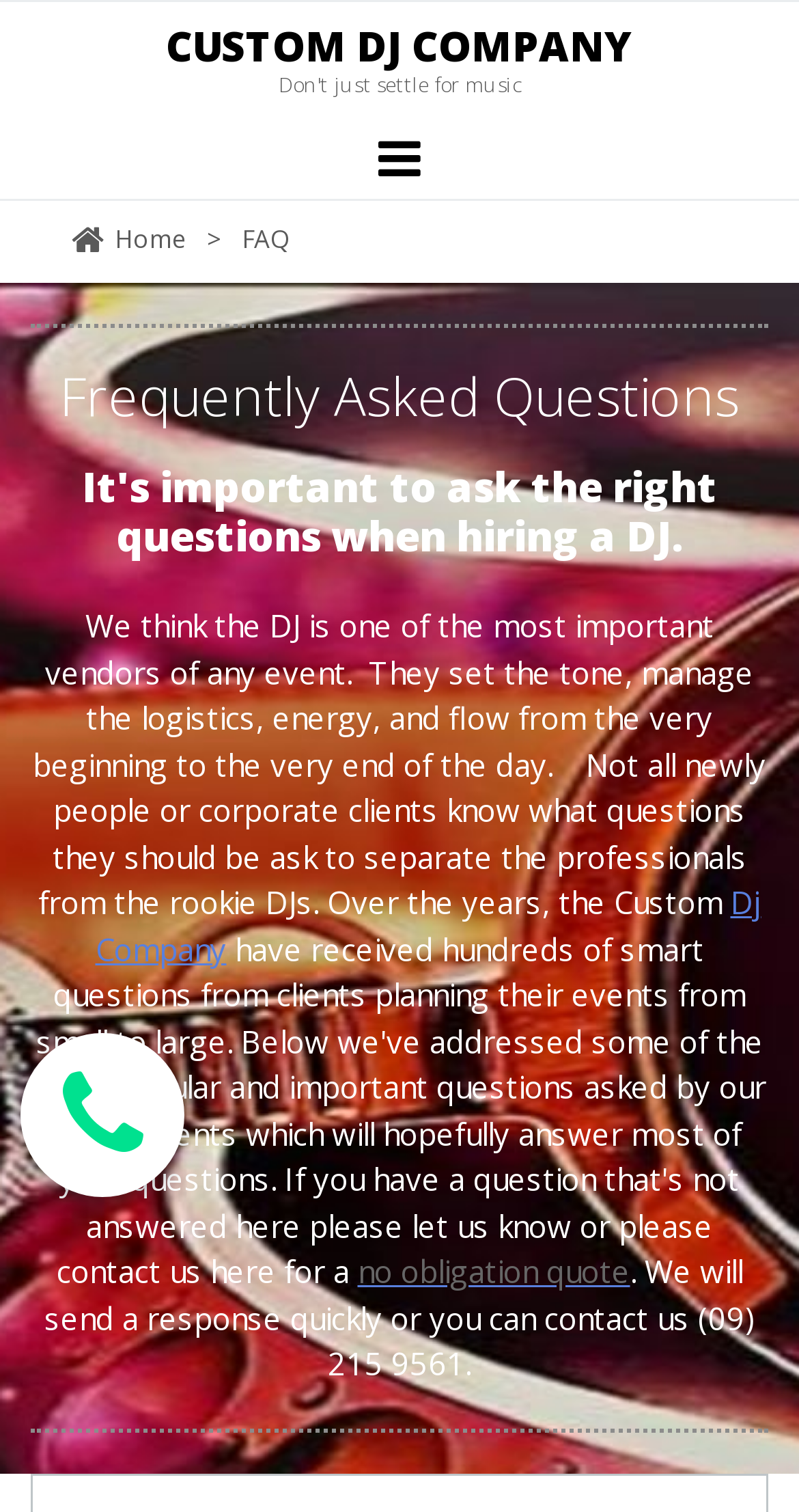What type of events does the company cater to?
Offer a detailed and full explanation in response to the question.

According to the webpage, the company has received hundreds of smart questions from clients planning their events, ranging from small to large, indicating that the company caters to a wide range of event sizes.